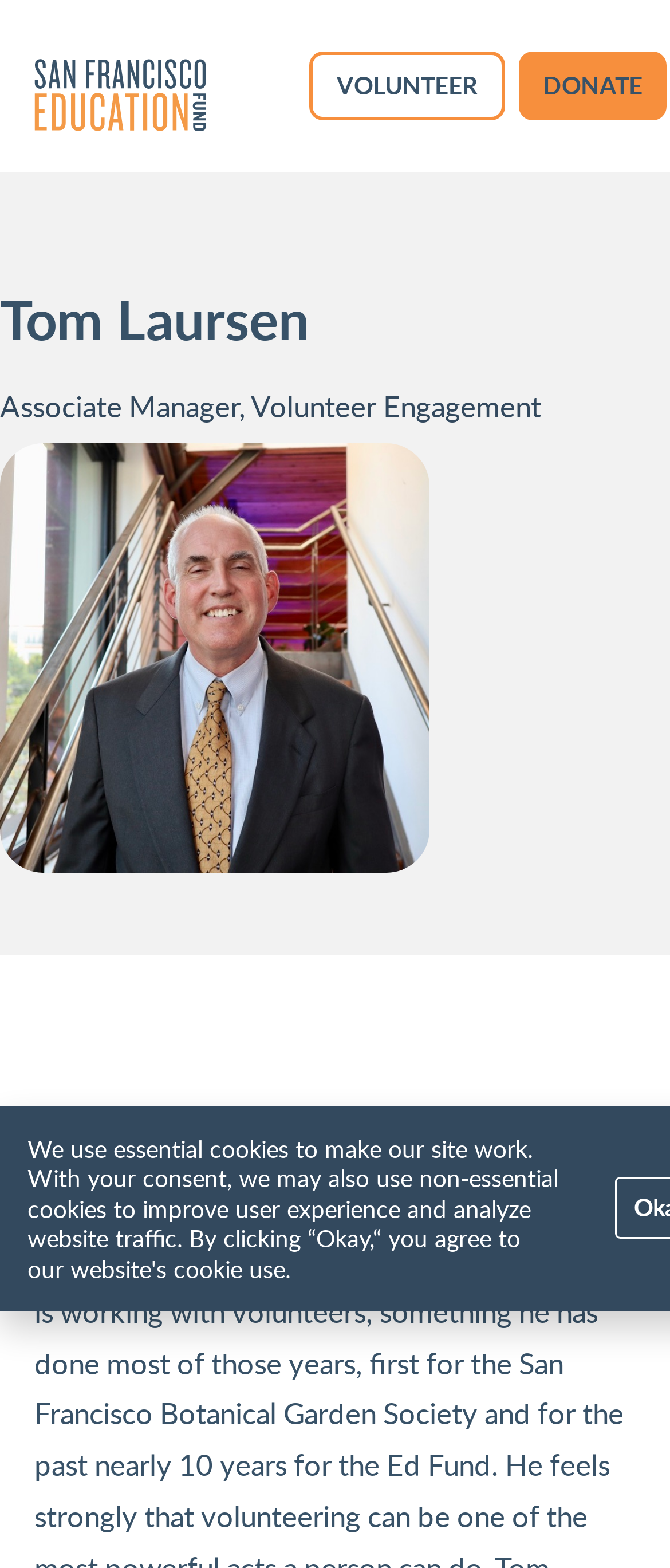Answer this question using a single word or a brief phrase:
What is the color of the logo?

Unknown